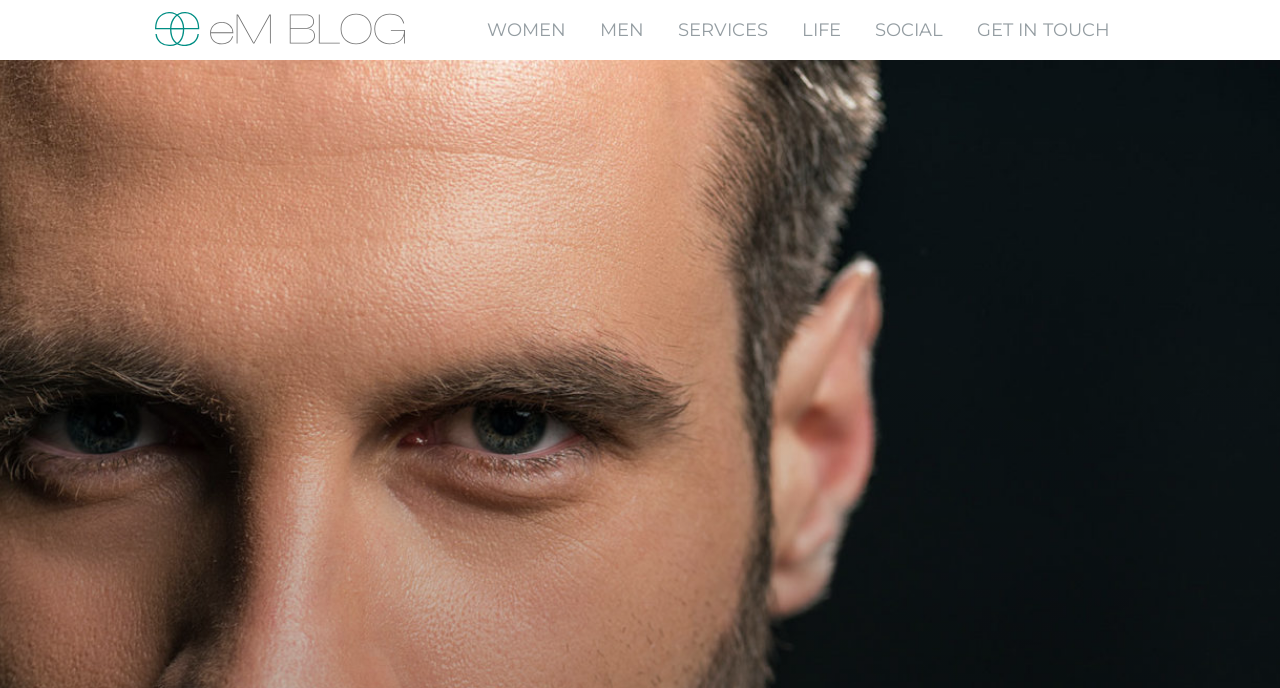Give a detailed explanation of the elements present on the webpage.

The webpage appears to be a blog or article page, with a focus on leadership culture. At the top, there is a header section with a logo image of "EliteMinds" on the left, accompanied by a link to the same. To the right of the logo, there are several links arranged horizontally, including "WOMEN", "MEN", "SERVICES", "LIFE", "SOCIAL", and "GET IN TOUCH". These links are evenly spaced and occupy the top section of the page.

Below the header section, the main content of the page begins, with a title that asks "IS YOUR LEADERSHIP CULTURE HEALTHY?" followed by a brief introduction that discusses the importance of company culture and the challenges organizations face in understanding and creating it.